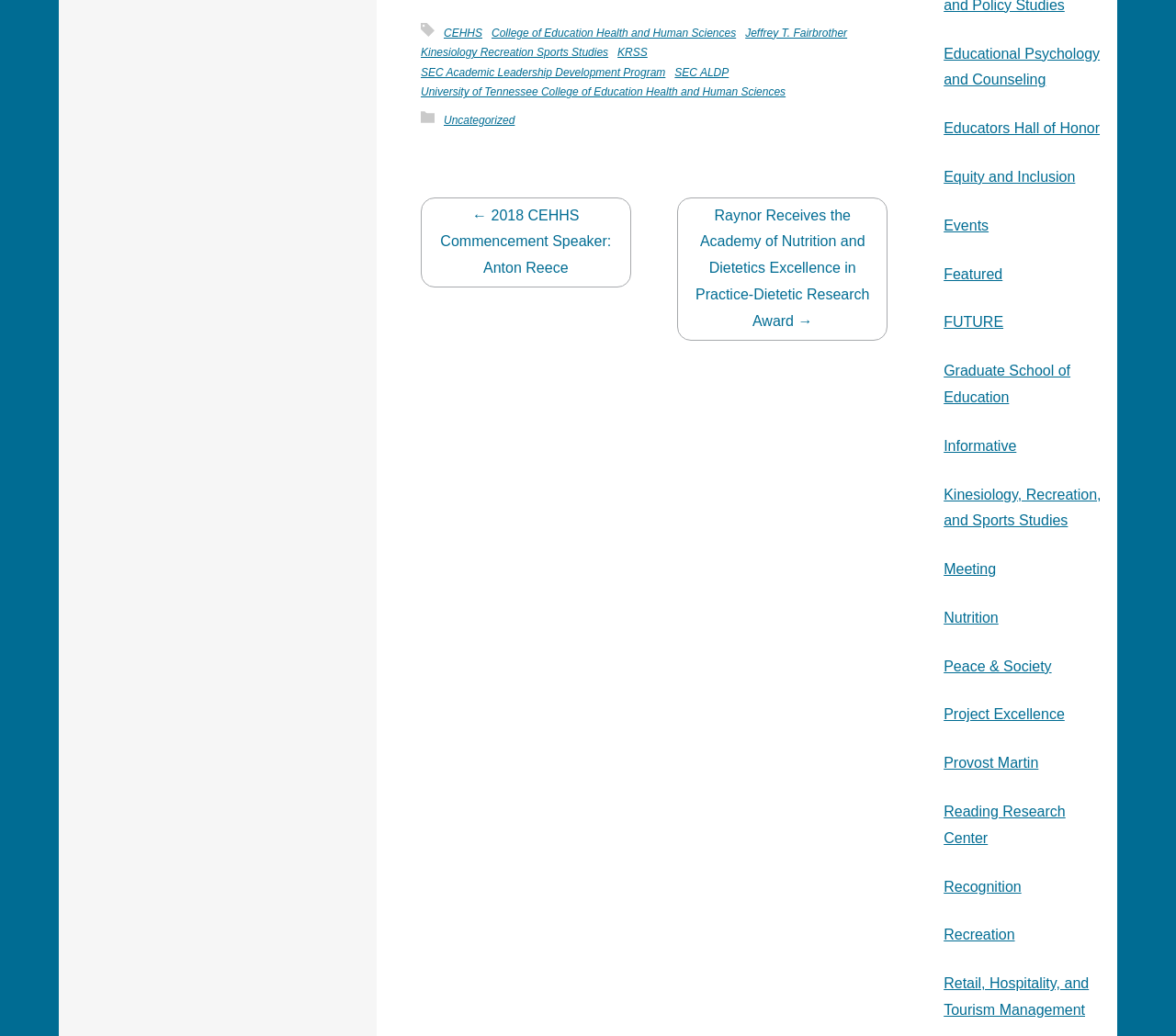Pinpoint the bounding box coordinates of the element that must be clicked to accomplish the following instruction: "Explore the SEC Academic Leadership Development Program". The coordinates should be in the format of four float numbers between 0 and 1, i.e., [left, top, right, bottom].

[0.358, 0.064, 0.566, 0.076]